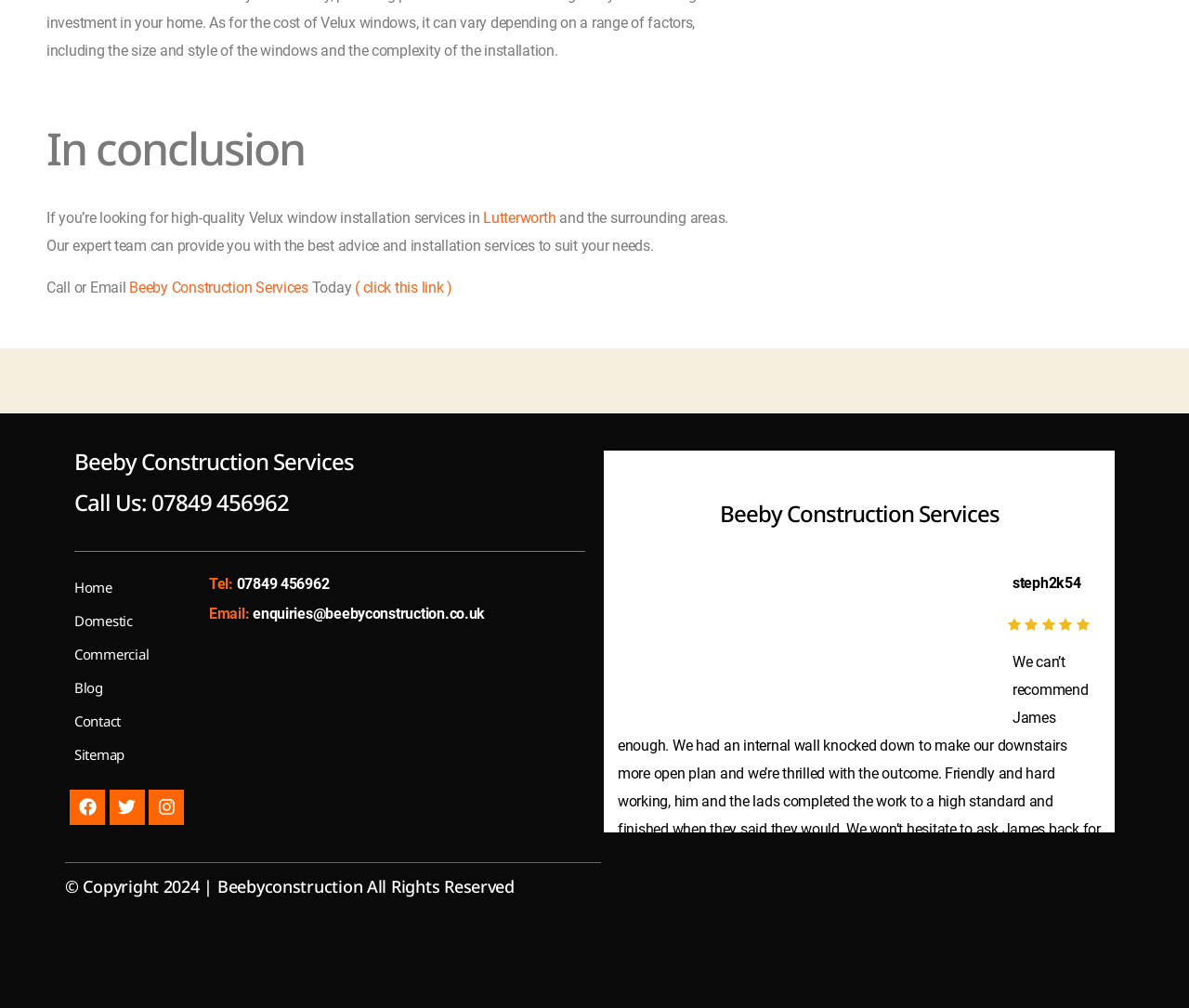Indicate the bounding box coordinates of the element that needs to be clicked to satisfy the following instruction: "View student profiles". The coordinates should be four float numbers between 0 and 1, i.e., [left, top, right, bottom].

None